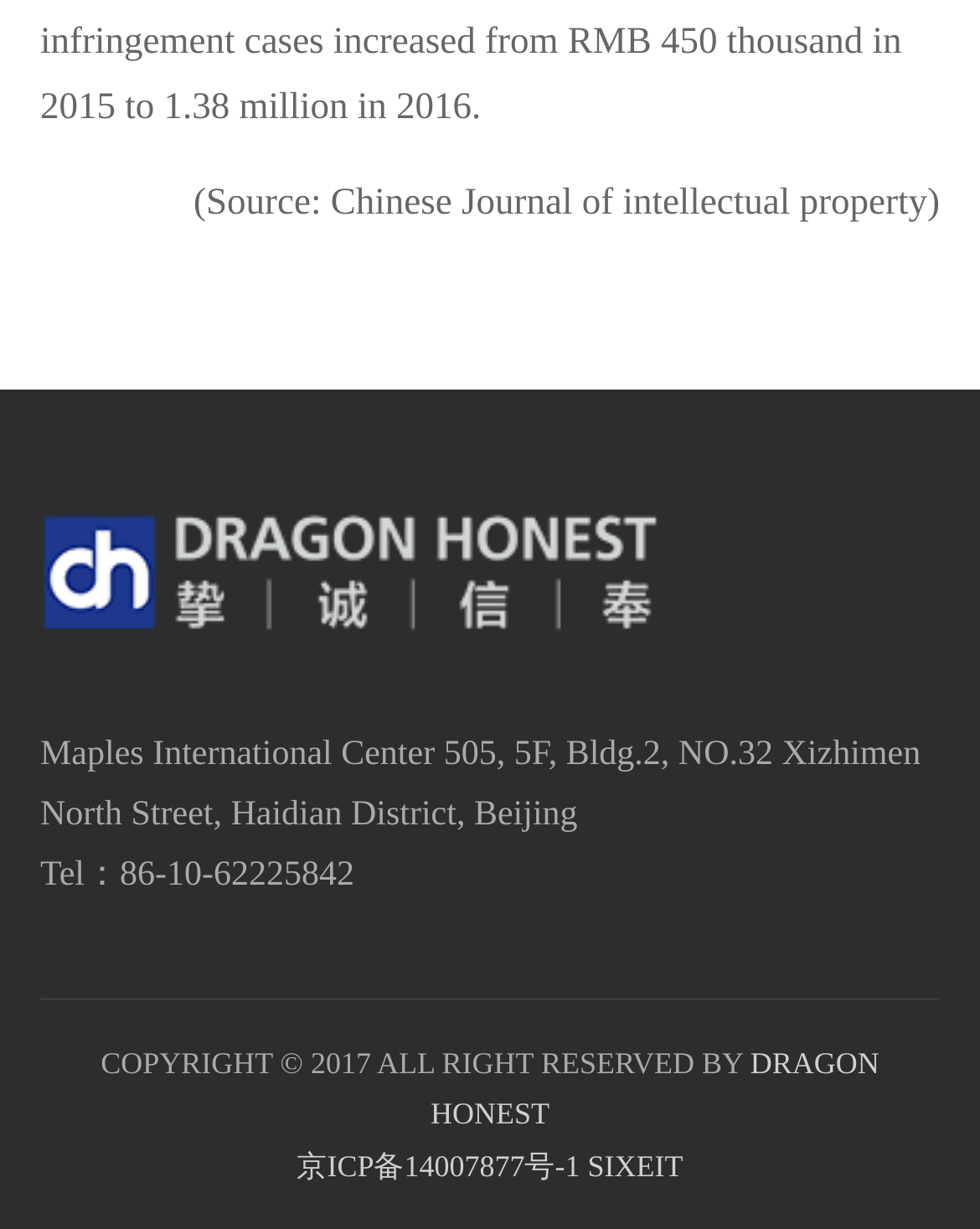What is the name of the company that owns the copyright?
Look at the image and provide a detailed response to the question.

I found the company name by looking at the link element that contains the copyright information, which is located at the bottom of the webpage.